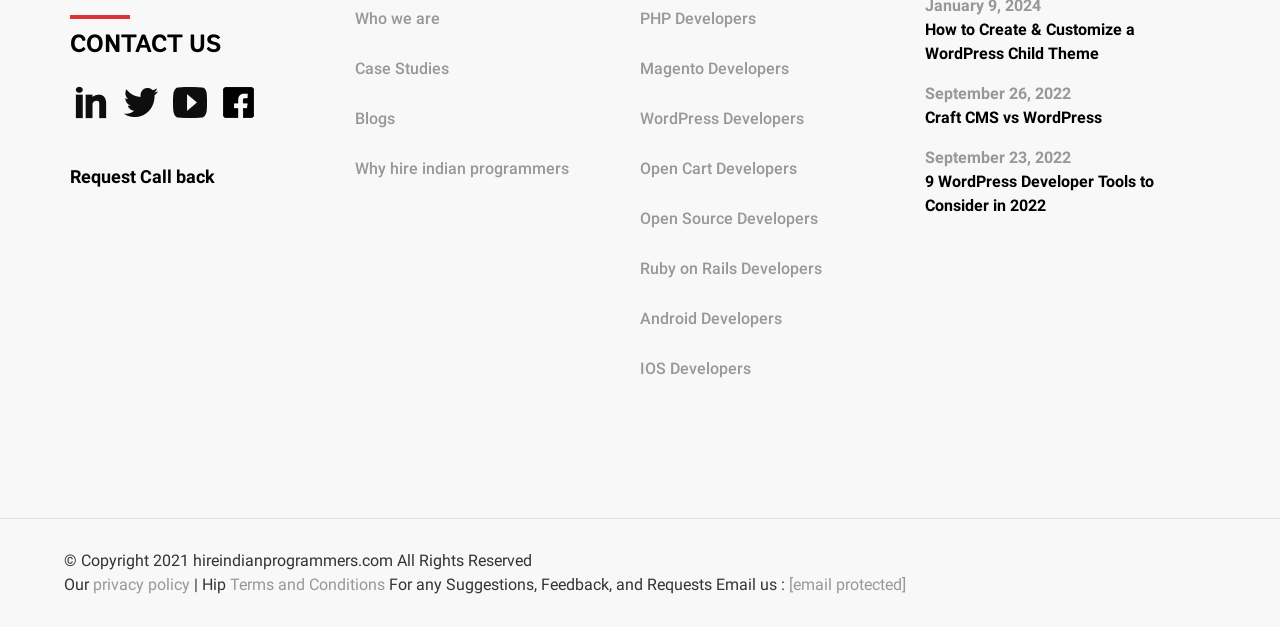Please locate the bounding box coordinates of the element that needs to be clicked to achieve the following instruction: "Visit 'Case Studies'". The coordinates should be four float numbers between 0 and 1, i.e., [left, top, right, bottom].

[0.277, 0.071, 0.5, 0.151]